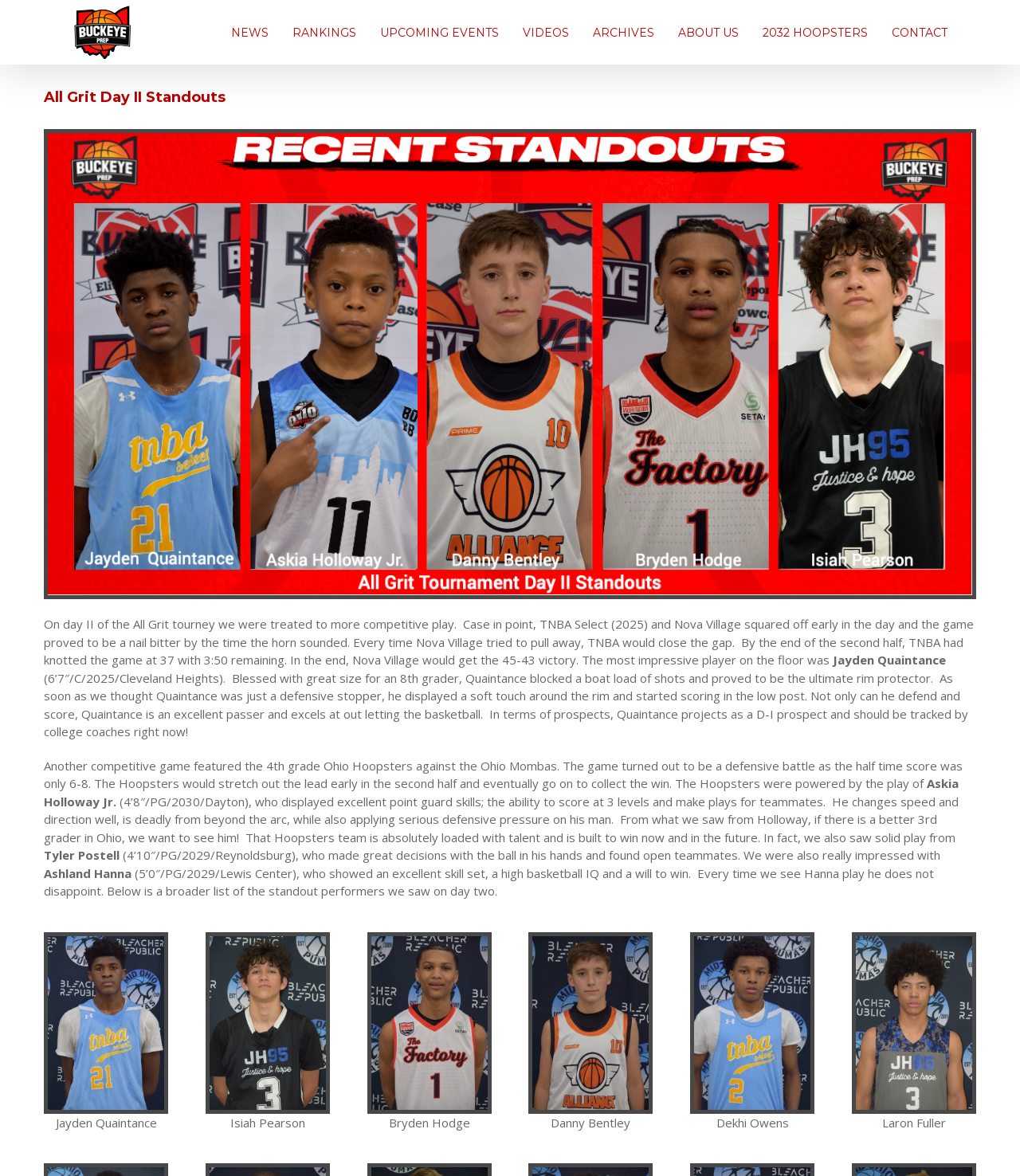Who is the most impressive player on the floor?
Based on the screenshot, respond with a single word or phrase.

Jayden Quaintance